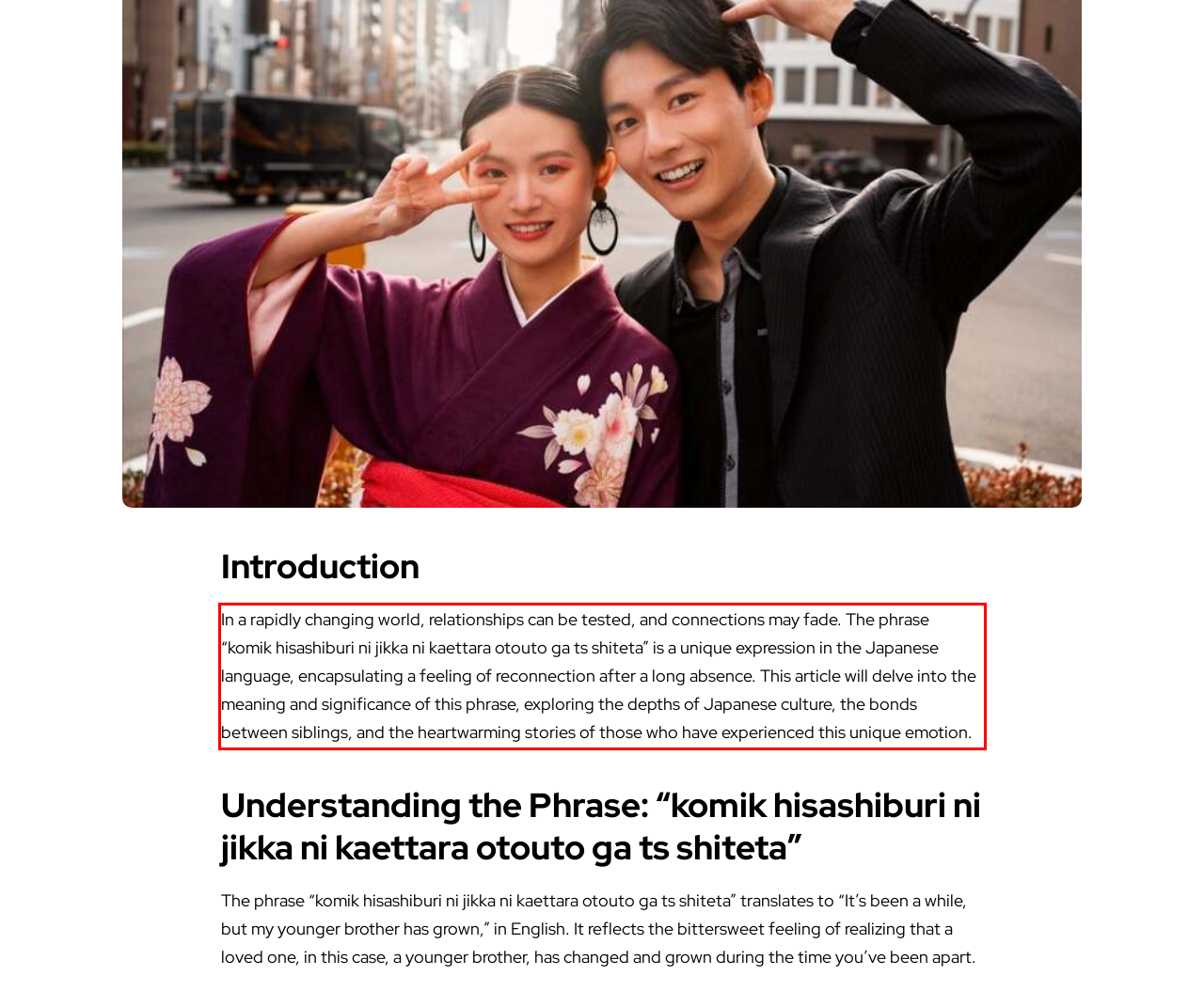Using the provided screenshot of a webpage, recognize the text inside the red rectangle bounding box by performing OCR.

In a rapidly changing world, relationships can be tested, and connections may fade. The phrase “komik hisashiburi ni jikka ni kaettara otouto ga ts shiteta” is a unique expression in the Japanese language, encapsulating a feeling of reconnection after a long absence. This article will delve into the meaning and significance of this phrase, exploring the depths of Japanese culture, the bonds between siblings, and the heartwarming stories of those who have experienced this unique emotion.